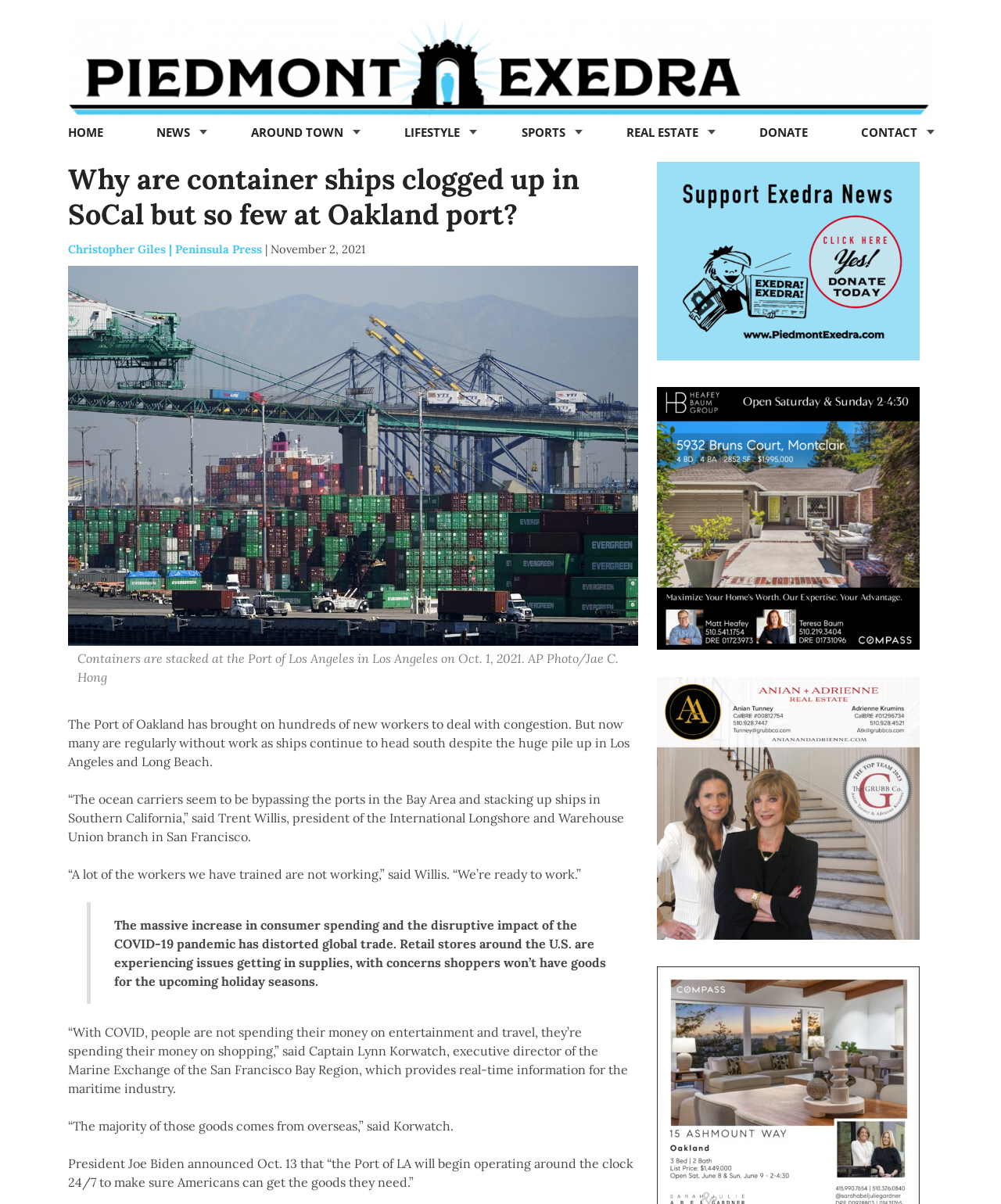Please specify the bounding box coordinates of the clickable section necessary to execute the following command: "go to home page".

[0.068, 0.096, 0.111, 0.122]